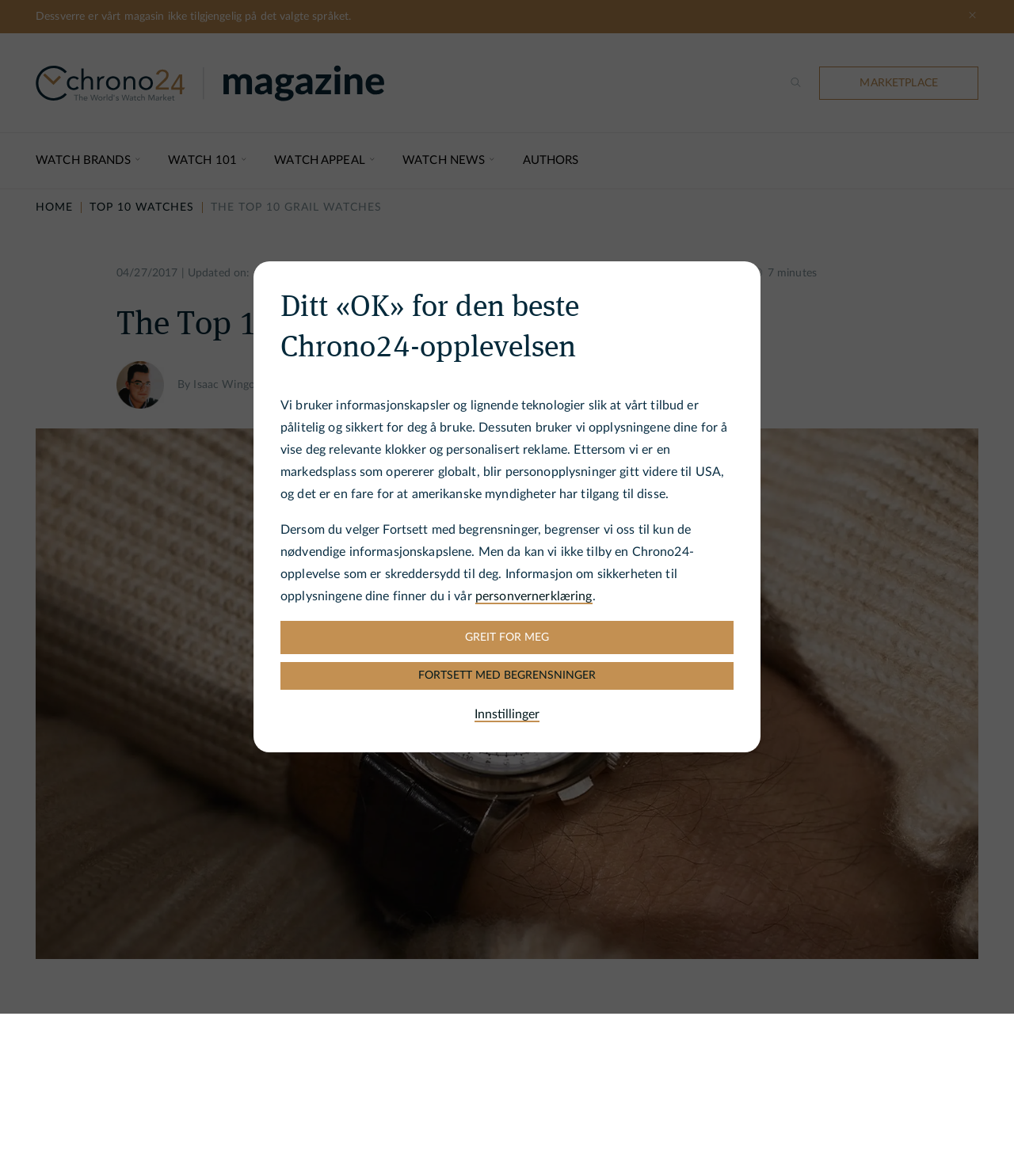Please locate the bounding box coordinates for the element that should be clicked to achieve the following instruction: "Click on the Facebook link to share". Ensure the coordinates are given as four float numbers between 0 and 1, i.e., [left, top, right, bottom].

None